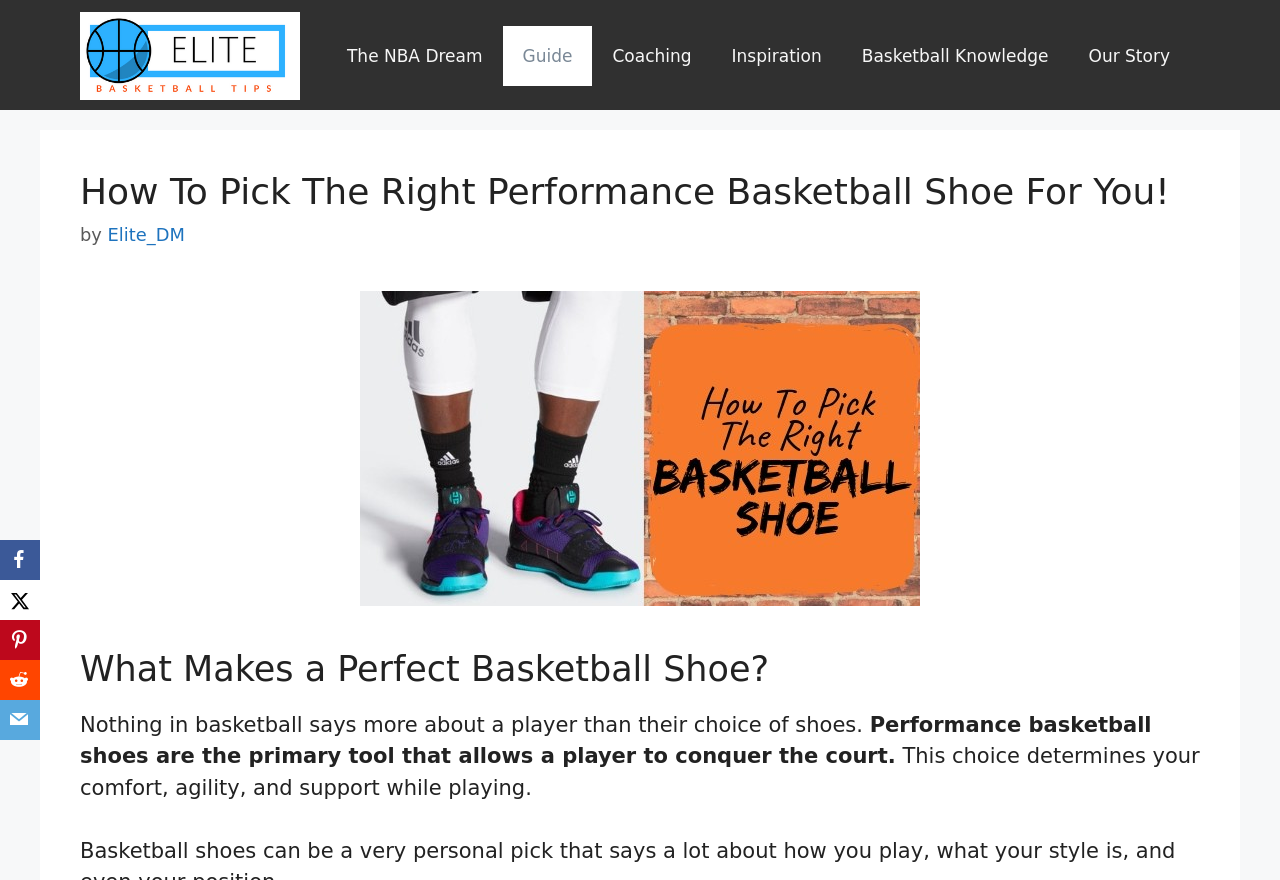Find the bounding box coordinates for the area you need to click to carry out the instruction: "View the 'performance basketball shoe' image". The coordinates should be four float numbers between 0 and 1, indicated as [left, top, right, bottom].

[0.281, 0.331, 0.719, 0.689]